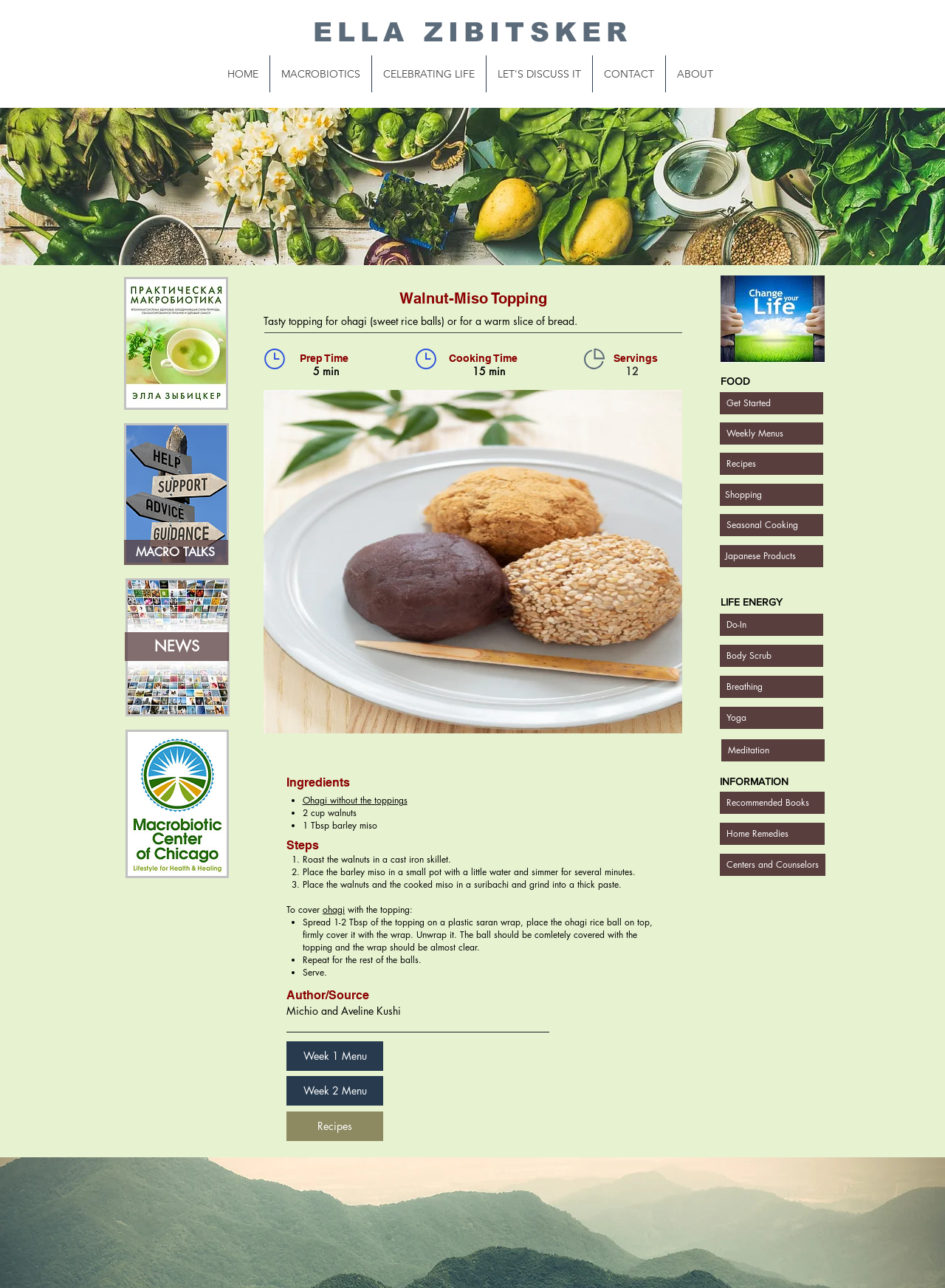Locate the bounding box coordinates of the UI element described by: "Week 2 Menu". The bounding box coordinates should consist of four float numbers between 0 and 1, i.e., [left, top, right, bottom].

[0.303, 0.836, 0.405, 0.858]